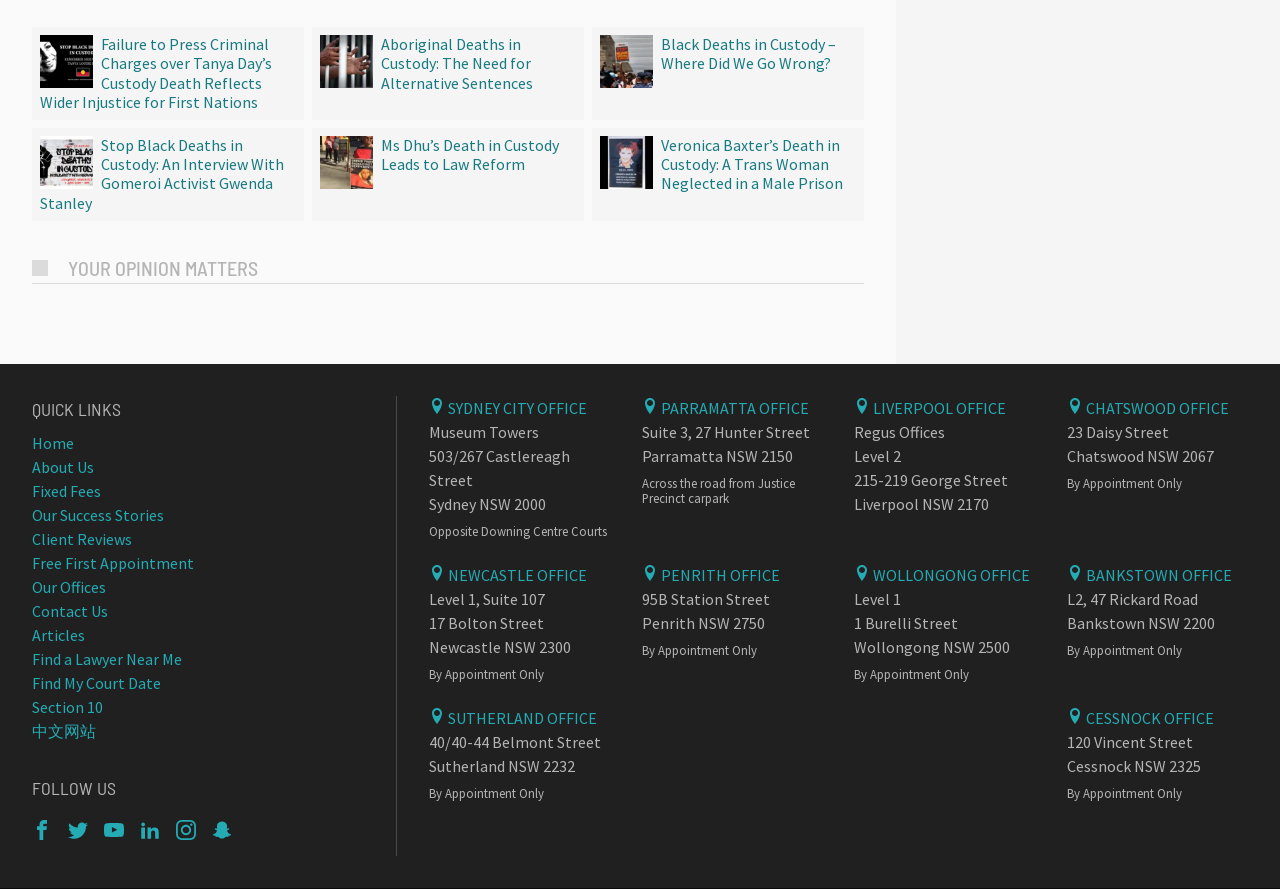Provide a single word or phrase to answer the given question: 
How many office locations are listed on the webpage?

5